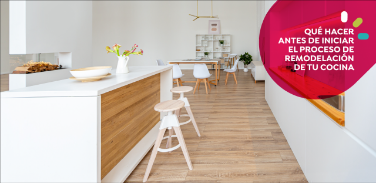Describe all significant details and elements found in the image.

The image showcases a modern and stylish kitchen that embodies a clean and functional design. The space features a sleek white island with wooden accents, providing a warm touch to the overall aesthetic. In the background, a minimalist dining area is visible with white chairs that complement the island. The light-colored wooden flooring adds warmth and continuity to the space, while large windows allow natural light to flood in, enhancing the inviting atmosphere.

In the corner of the image, a vibrant pink circle contains text that reads, “¿Qué hacer antes de iniciar el proceso de remodelación de tu cocina?” This translates to "What to do before starting the renovation process of your kitchen?" This indicates that the image is part of a guide or informative content aimed at helping individuals plan their kitchen remodeling projects effectively. The overall composition reflects a blend of functionality and contemporary design, making it a perfect backdrop for cooking and entertaining.